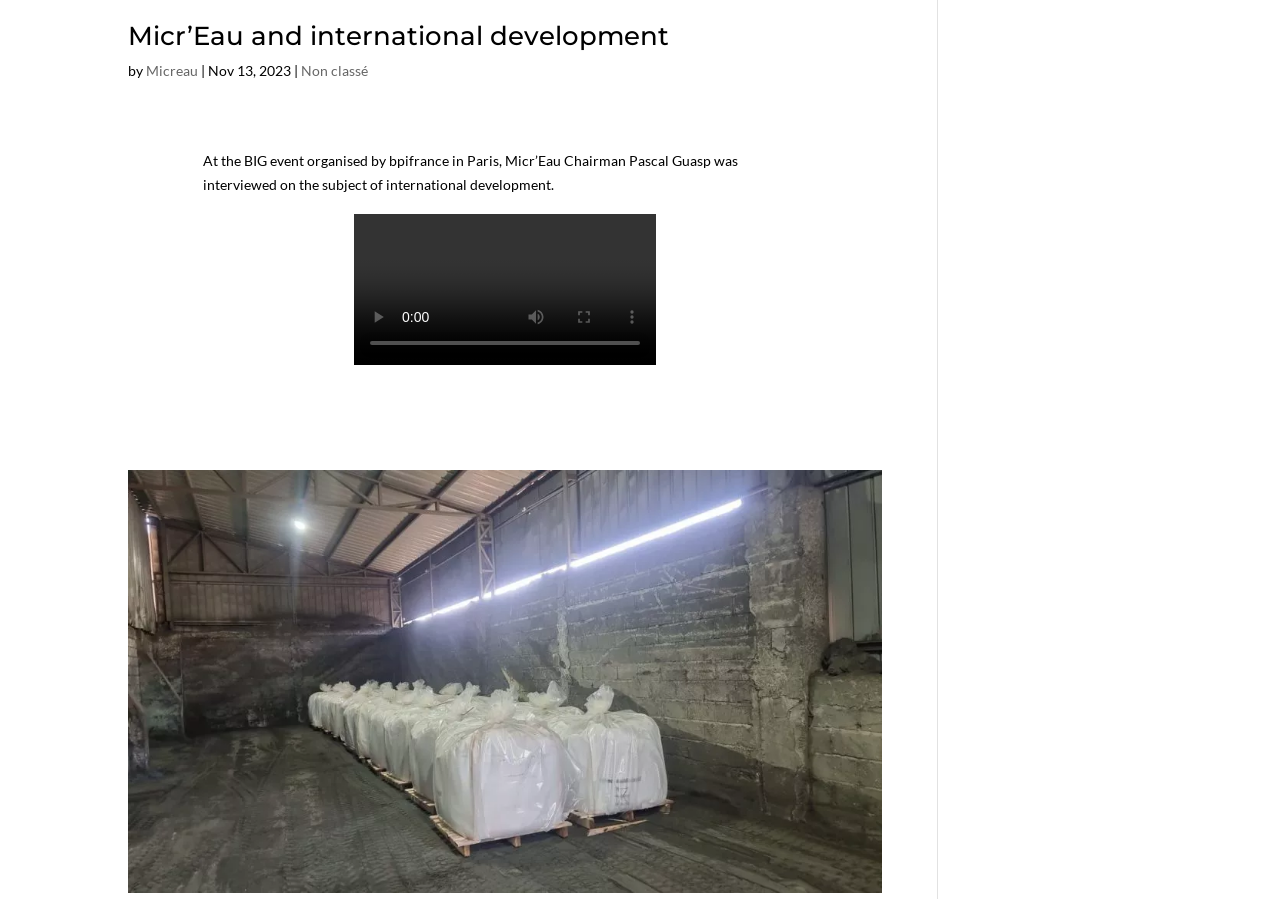Identify and provide the bounding box coordinates of the UI element described: "Micreau". The coordinates should be formatted as [left, top, right, bottom], with each number being a float between 0 and 1.

[0.114, 0.069, 0.155, 0.088]